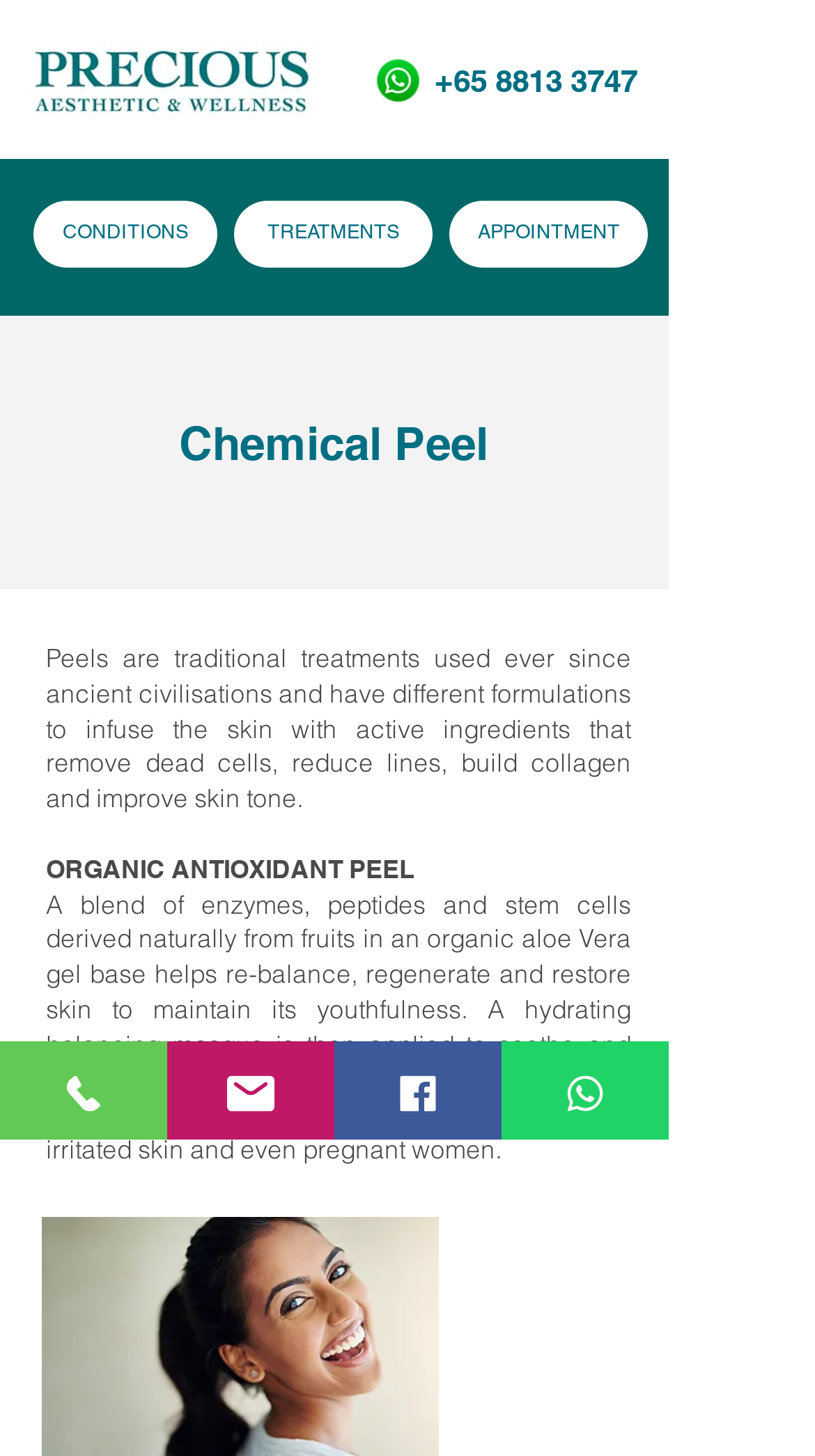Please locate the bounding box coordinates of the region I need to click to follow this instruction: "Click the whatsapp-icon.png link".

[0.462, 0.04, 0.515, 0.07]